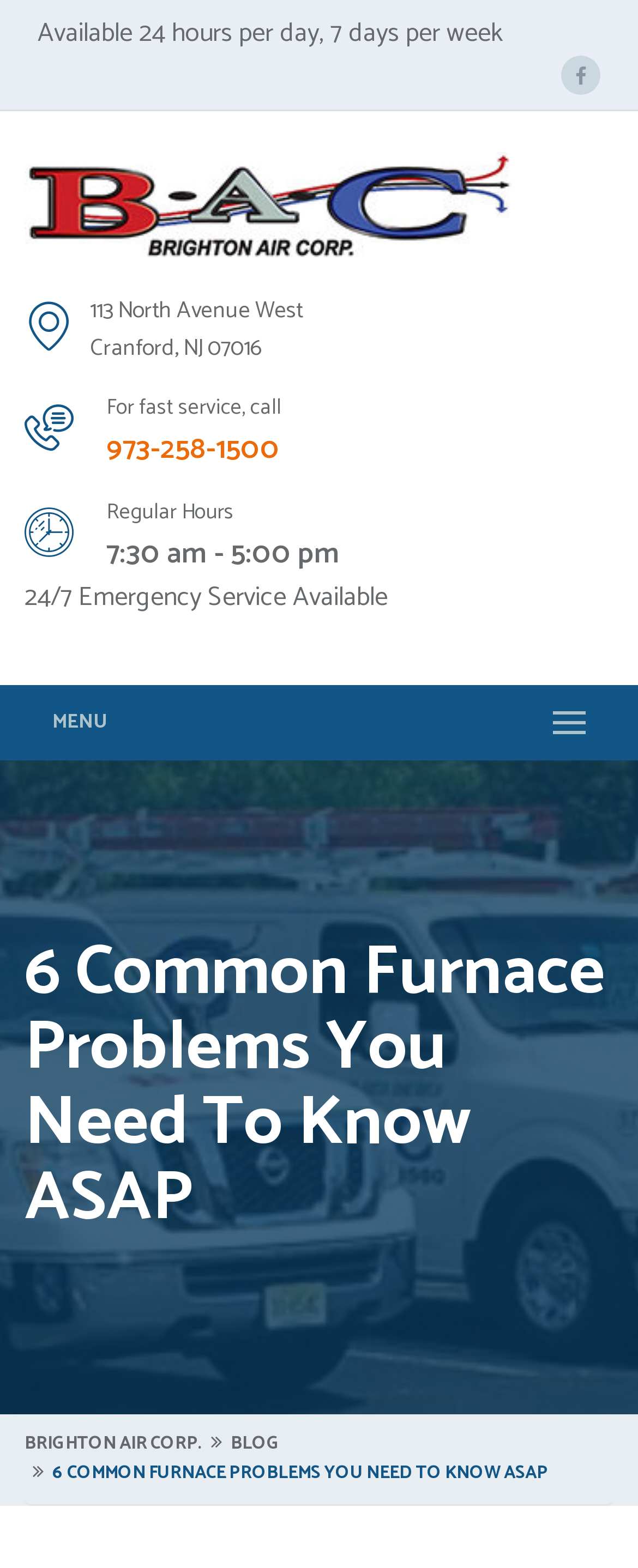Using the information in the image, could you please answer the following question in detail:
What is the phone number for fast service?

The phone number for fast service can be found in the contact information section of the webpage, where it is written in a clear and prominent manner.